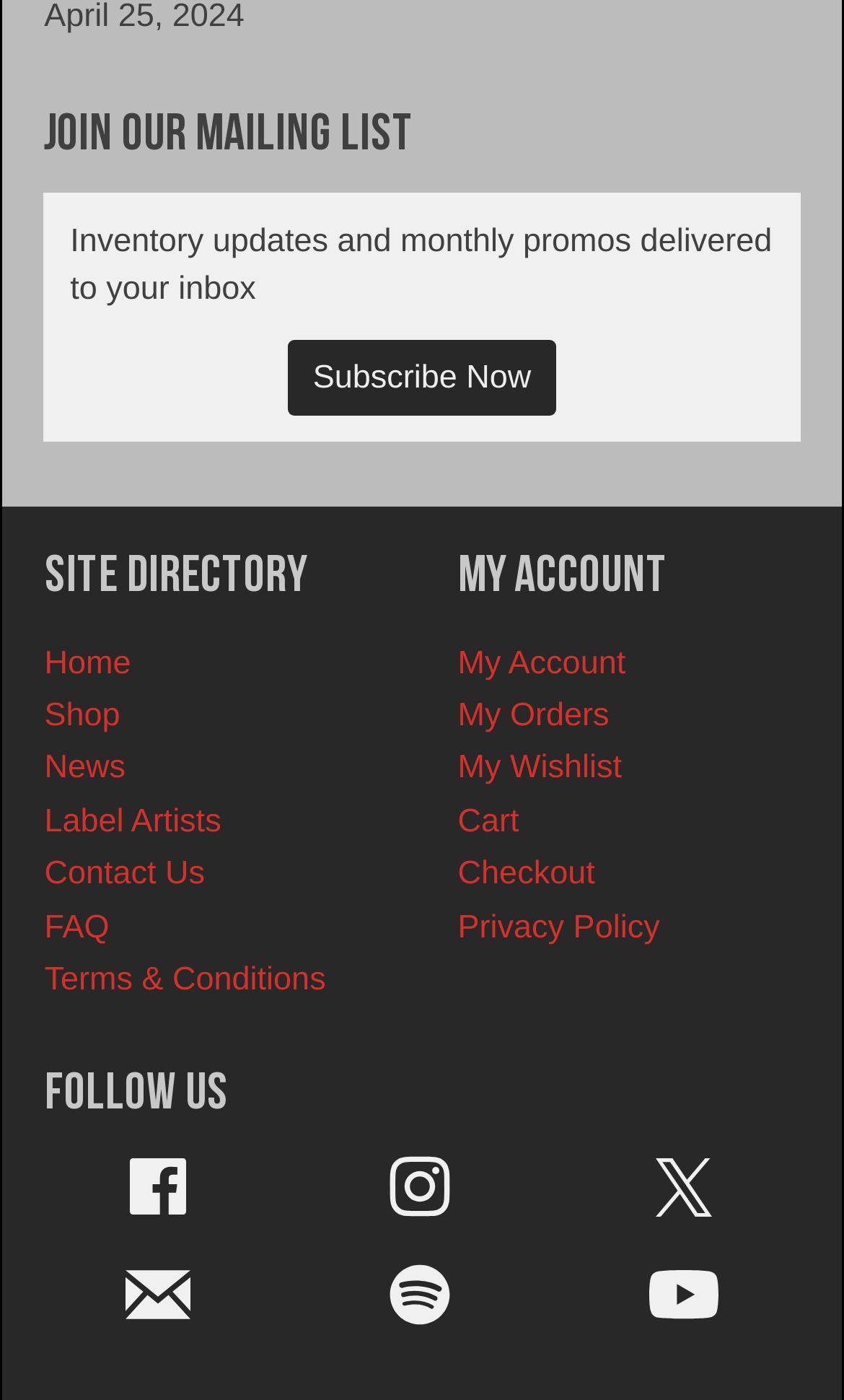How many social media platforms are linked on the webpage?
Respond with a short answer, either a single word or a phrase, based on the image.

5